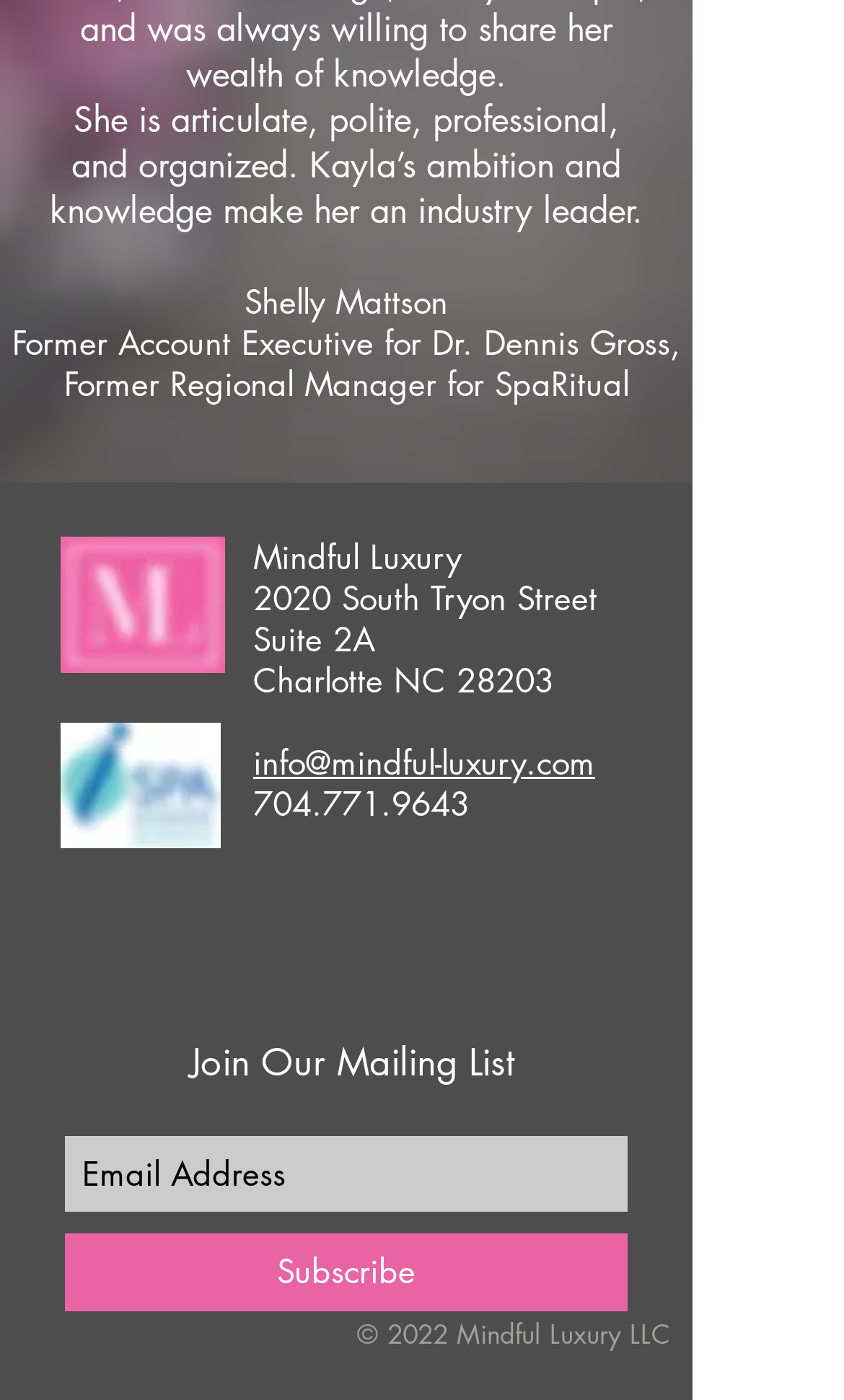Please indicate the bounding box coordinates of the element's region to be clicked to achieve the instruction: "Send an email to info@mindful-luxury.com". Provide the coordinates as four float numbers between 0 and 1, i.e., [left, top, right, bottom].

[0.3, 0.531, 0.705, 0.56]